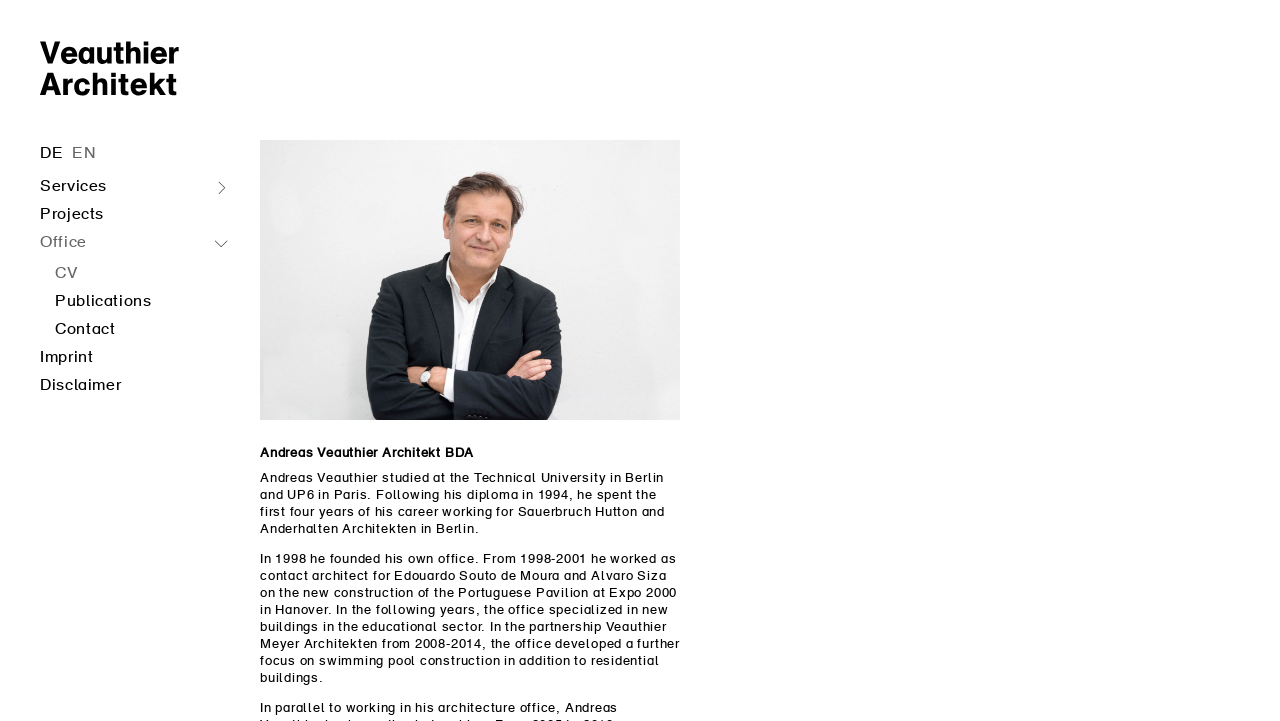Create a detailed description of the webpage's content and layout.

The webpage is about Andreas Veauthier, an architect with a BDA (Bund Deutscher Architekten) certification. At the top left, there are three language options: a link to switch to an empty page, and links to switch to German (DE) and English (EN) languages. Next to these options, there is a "Services" link and a button with a chevron-down icon, which is not expanded.

Below the language options, there are several links to different services offered by Andreas Veauthier, including "Sustainability services", "Project management", and "Architectural design". These links are aligned to the left and are stacked vertically.

To the right of the services links, there are more links to "Projects", "Office", and a button with a chevron-down icon, which is not expanded. Below these links, there are additional links to "CV", "Publications", and "Contact".

At the bottom left, there are two more links to "Imprint" and "Disclaimer". Above these links, there is a heading with the title "Andreas Veauthier Architekt BDA". Below the heading, there are two blocks of text that describe Andreas Veauthier's education, career, and work experience as an architect. The text is divided into two paragraphs, with the first paragraph describing his early career and the second paragraph describing his later work and partnerships.